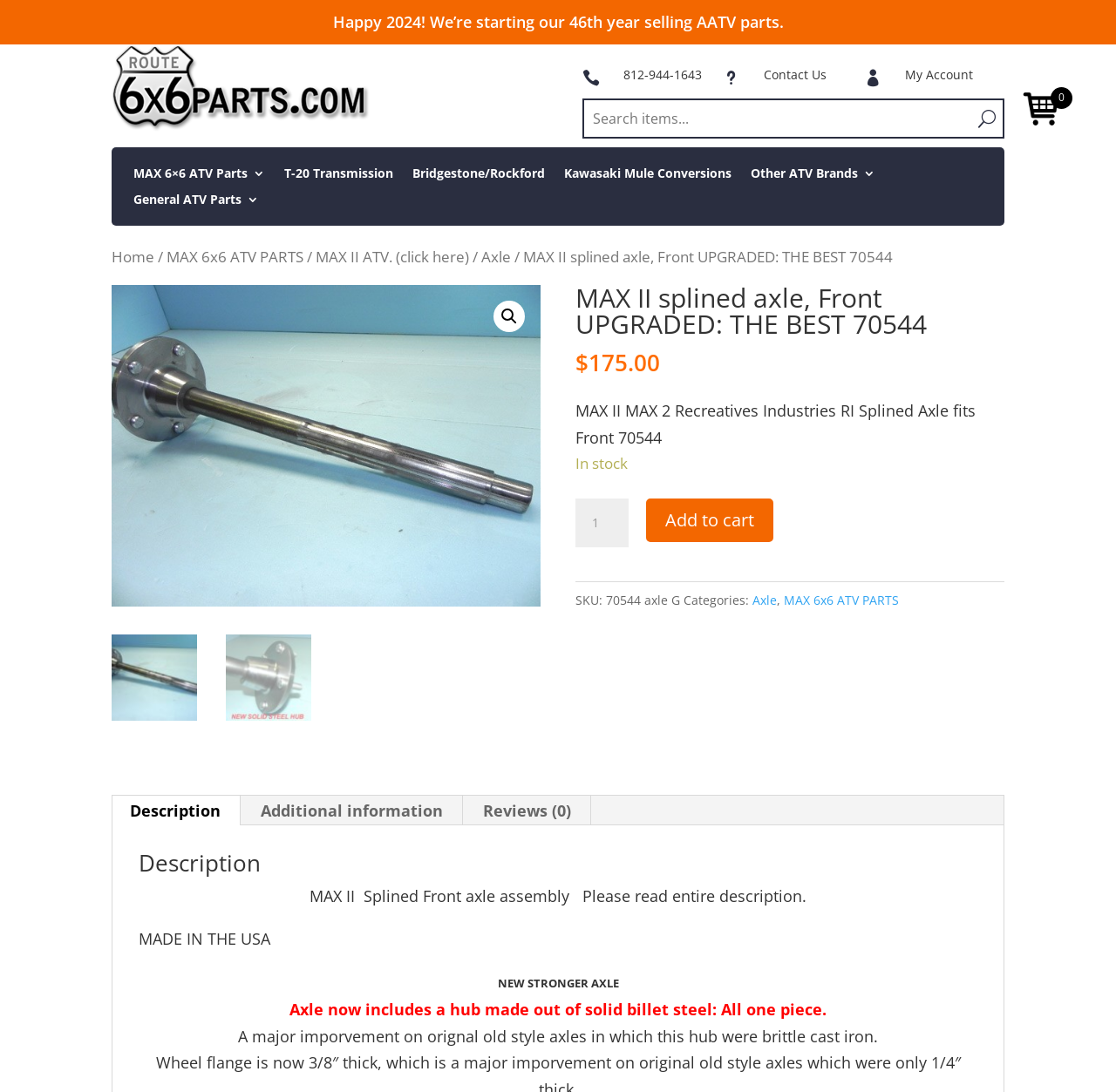Extract the main title from the webpage and generate its text.

MAX II splined axle, Front UPGRADED: THE BEST 70544